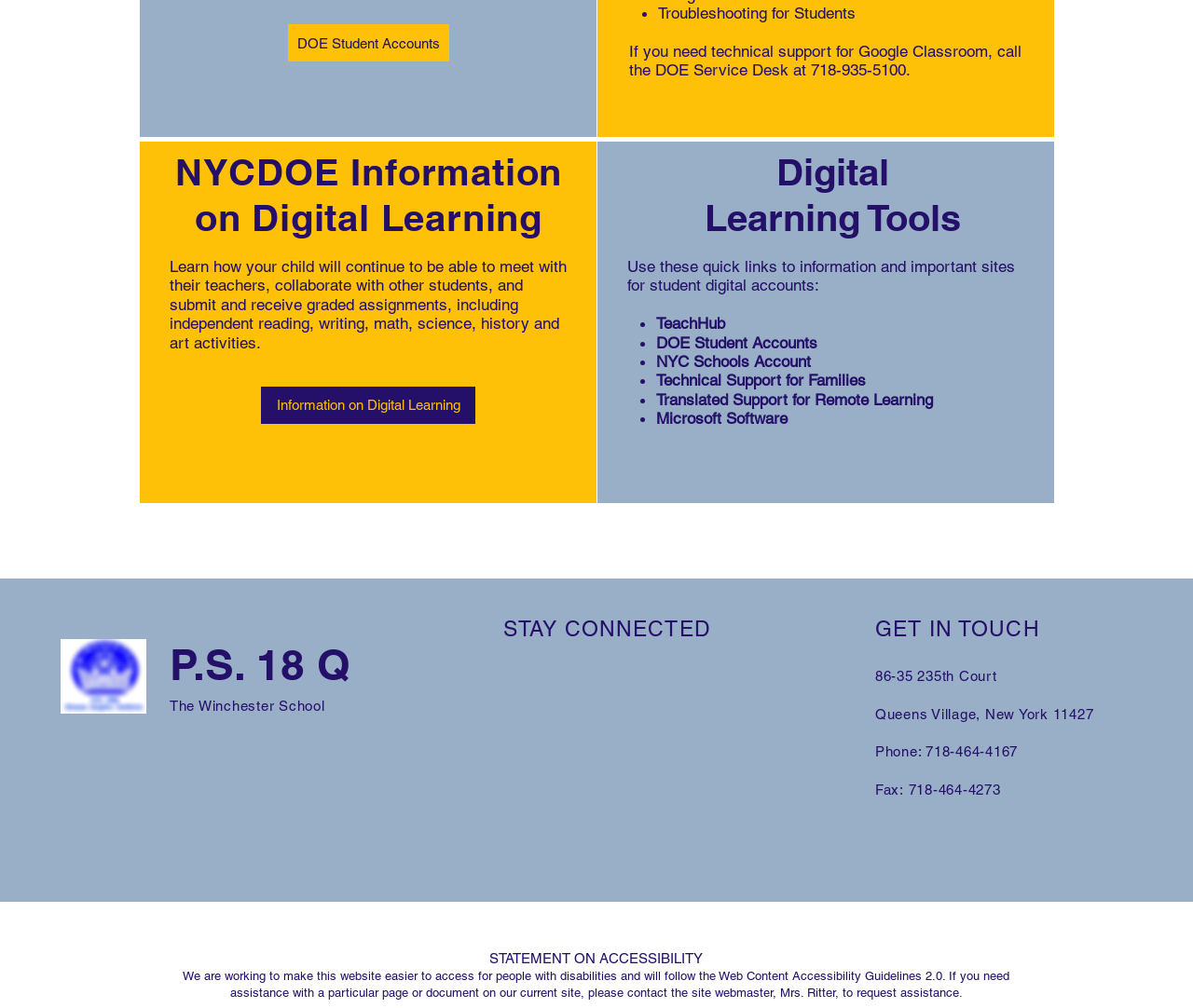Analyze the image and provide a detailed answer to the question: What is the name of the website's webmaster?

I found the name of the website's webmaster by reading the text 'If you need assistance with a particular page or document on our current site, please contact the site webmaster, Mrs. Ritter.' This indicates that Mrs. Ritter is the website's webmaster.